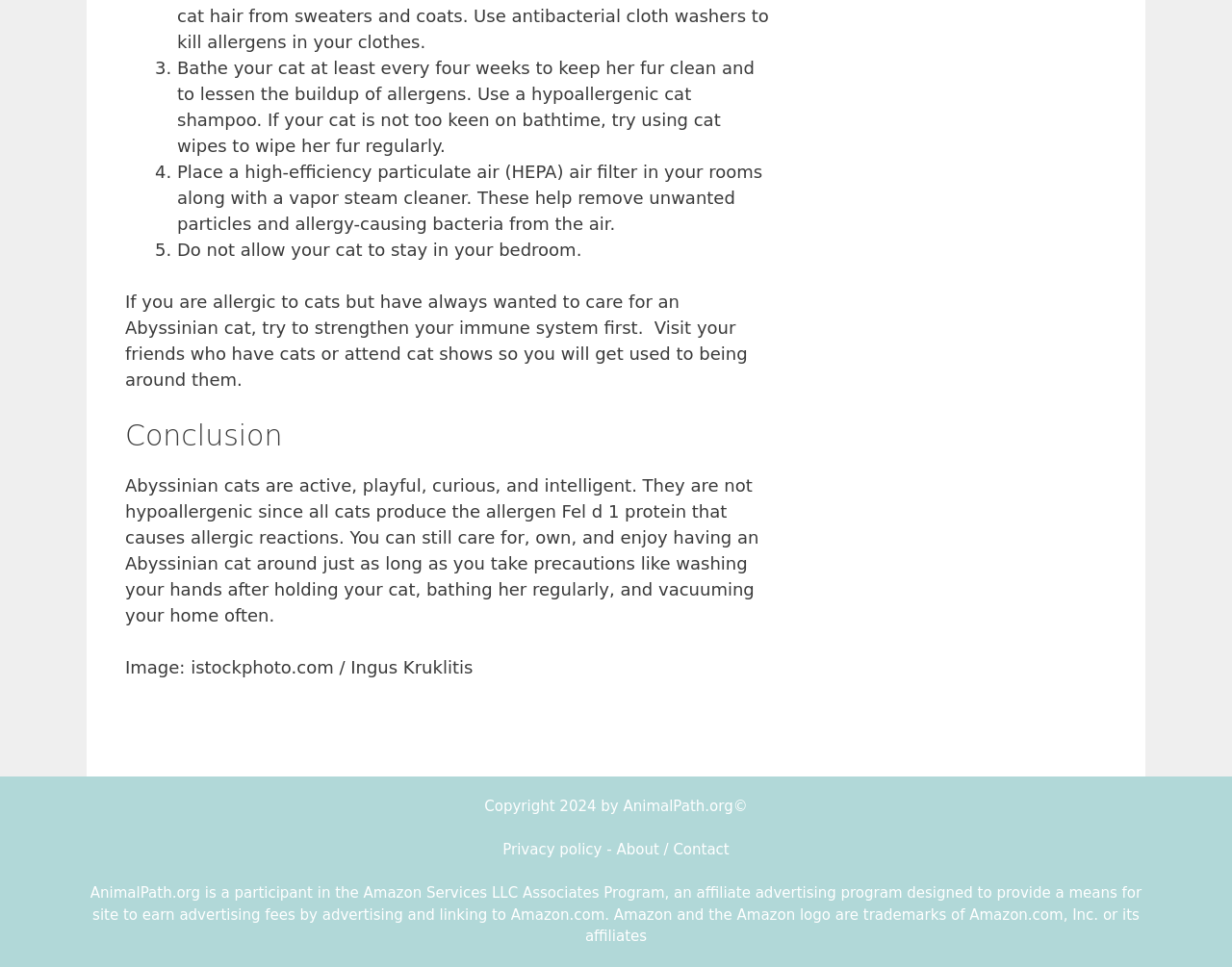Please provide a brief answer to the following inquiry using a single word or phrase:
Where should you not allow your cat to stay?

bedroom